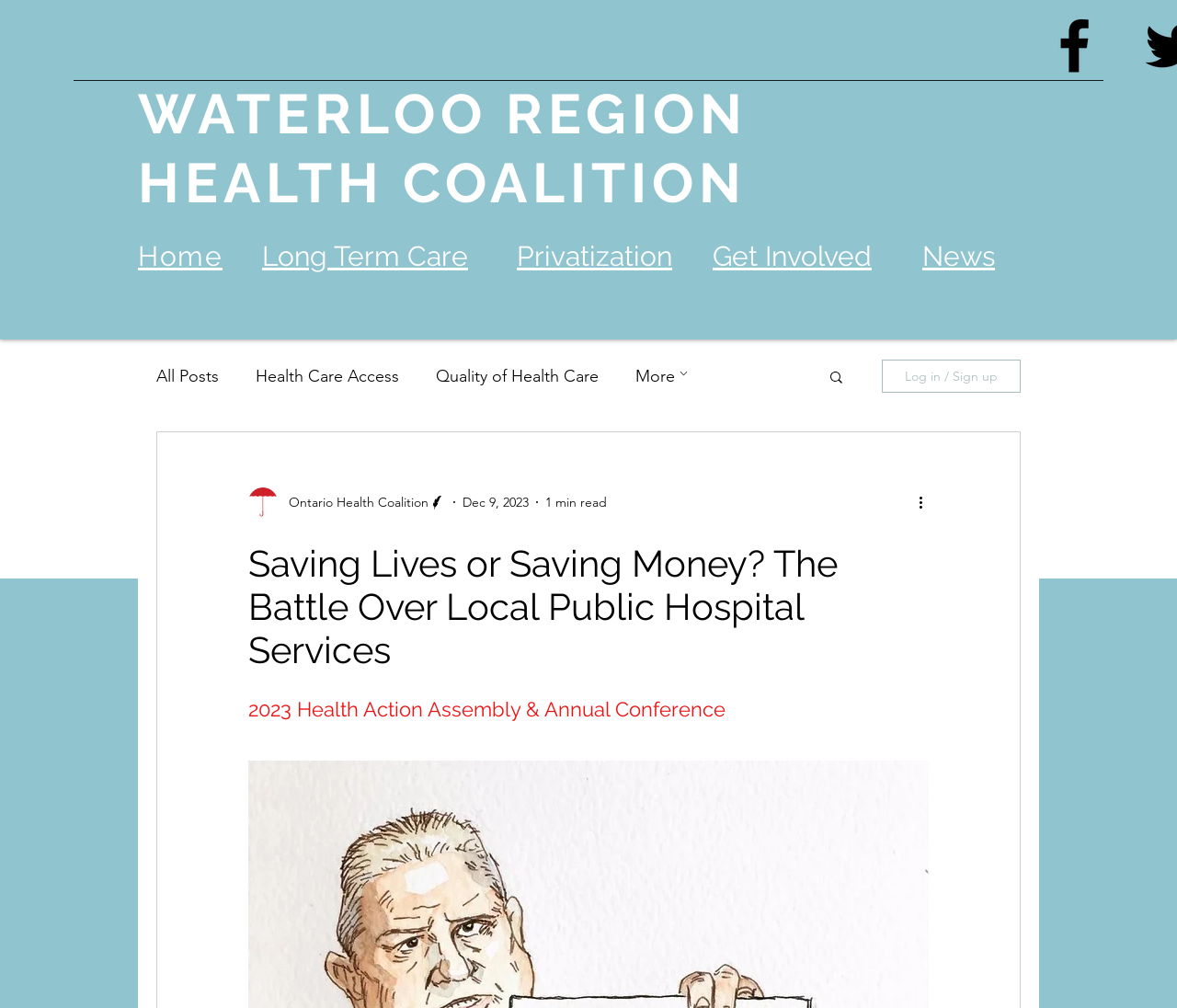Please determine the bounding box coordinates, formatted as (top-left x, top-left y, bottom-right x, bottom-right y), with all values as floating point numbers between 0 and 1. Identify the bounding box of the region described as: All Posts

[0.133, 0.363, 0.186, 0.383]